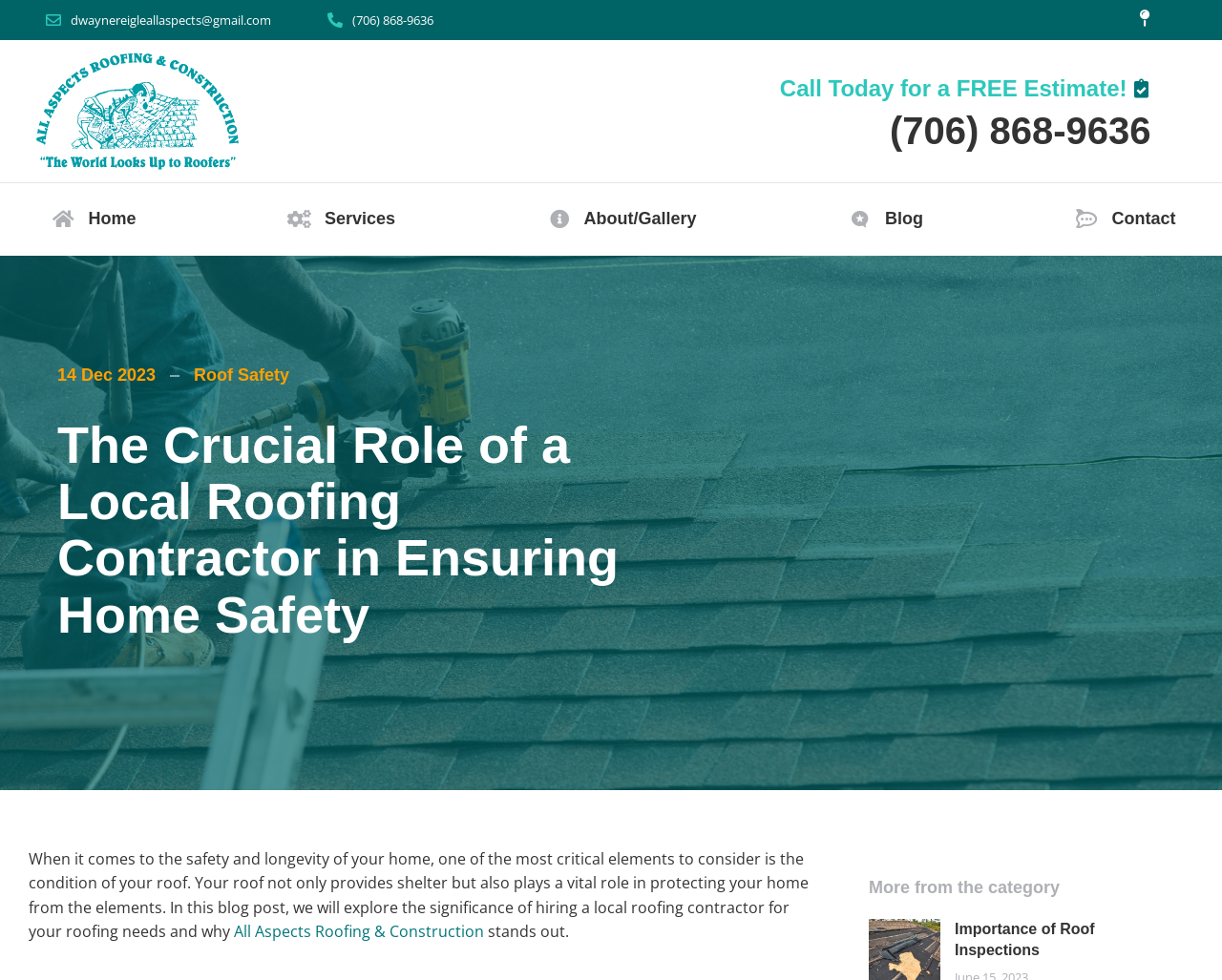Specify the bounding box coordinates of the element's area that should be clicked to execute the given instruction: "Call the phone number". The coordinates should be four float numbers between 0 and 1, i.e., [left, top, right, bottom].

[0.288, 0.01, 0.355, 0.031]